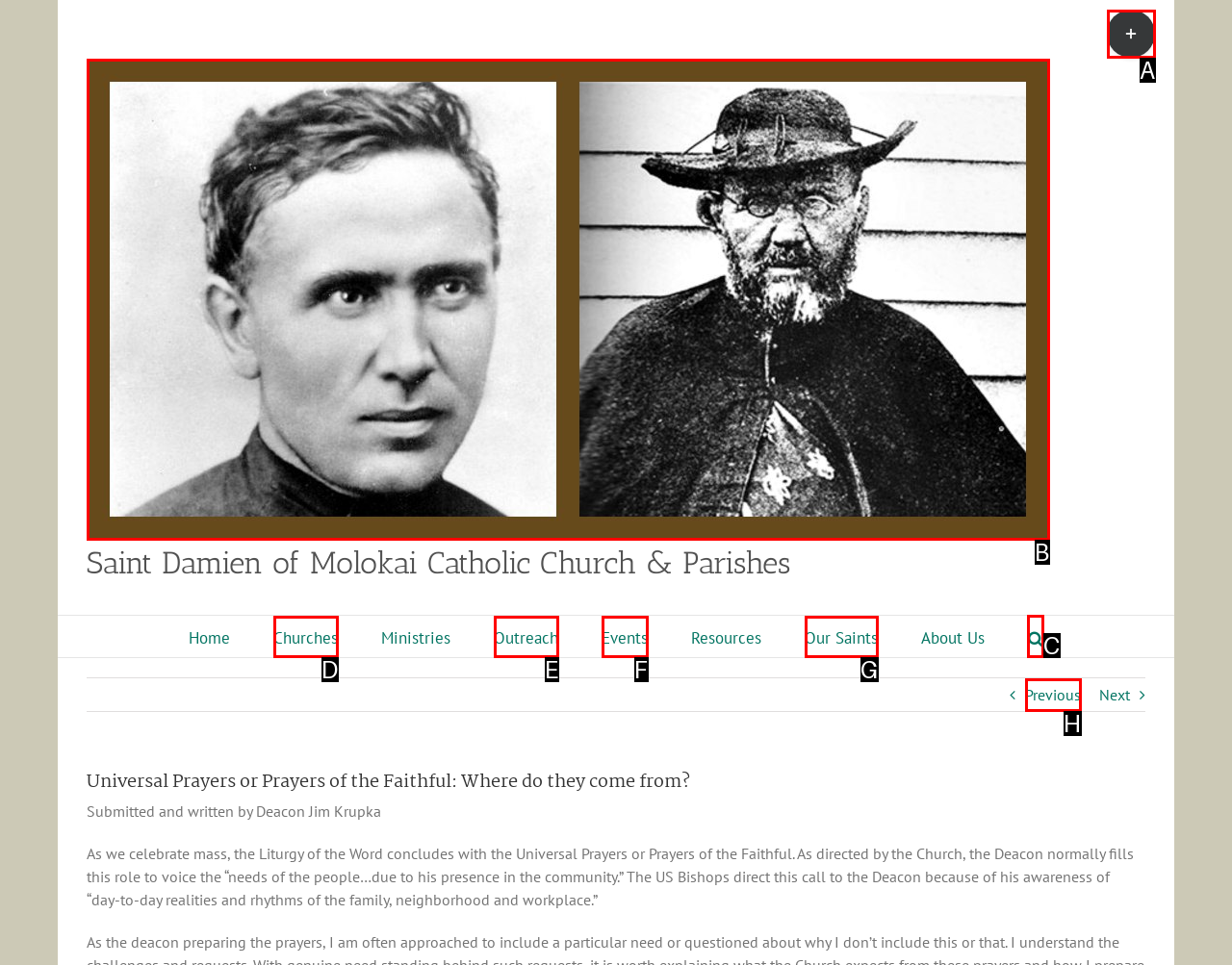For the task "Search for something", which option's letter should you click? Answer with the letter only.

C